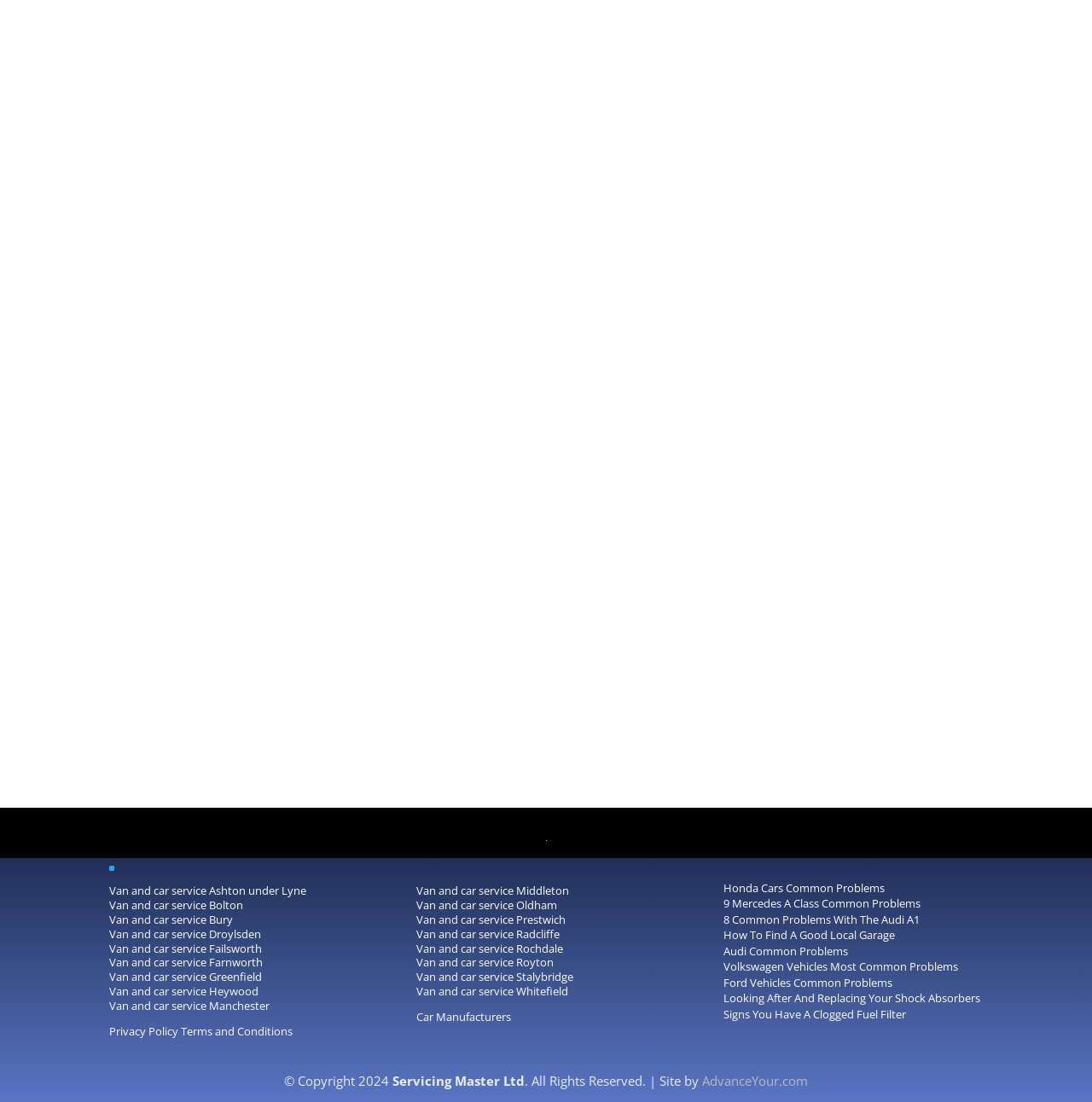How many customer testimonials are displayed on this webpage?
Give a comprehensive and detailed explanation for the question.

I counted the number of customer testimonials on the webpage, and there are 9 in total, each with a name and a review.